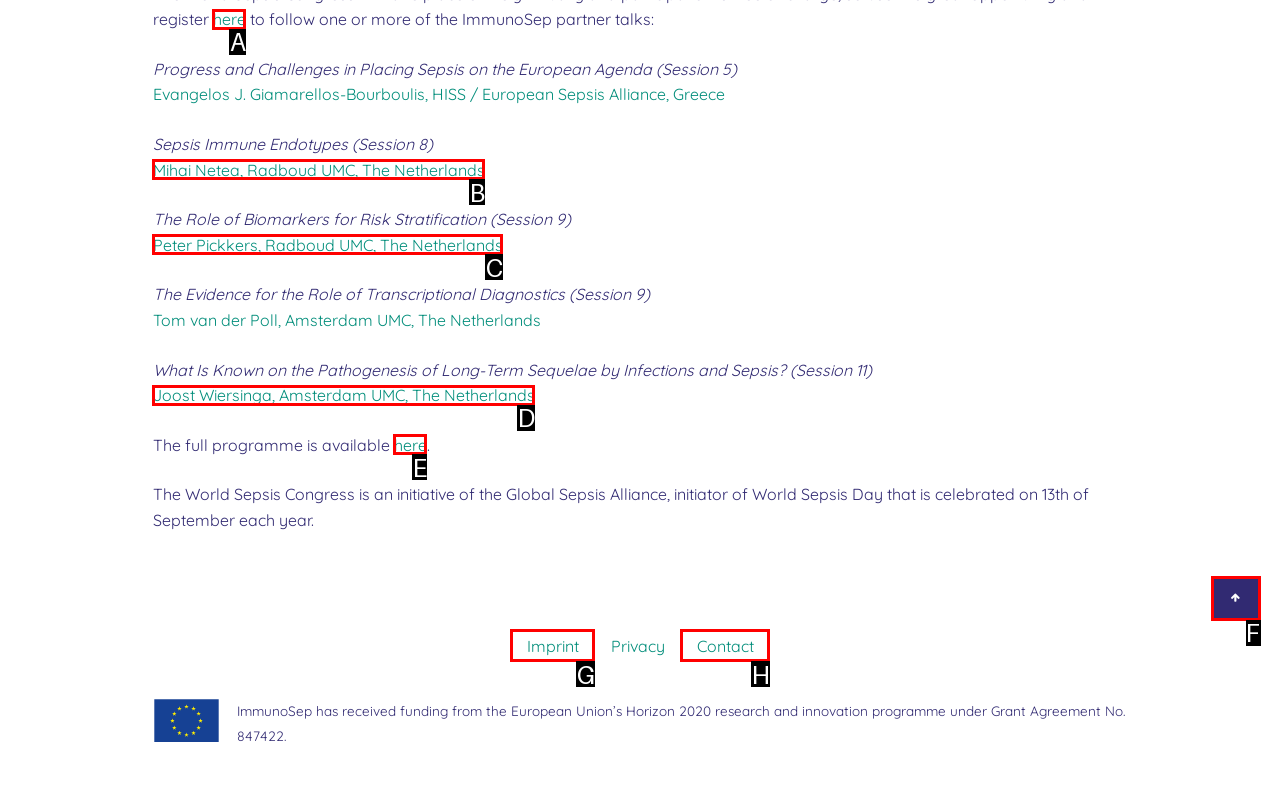Identify the letter corresponding to the UI element that matches this description: parent_node: ABOUT
Answer using only the letter from the provided options.

F